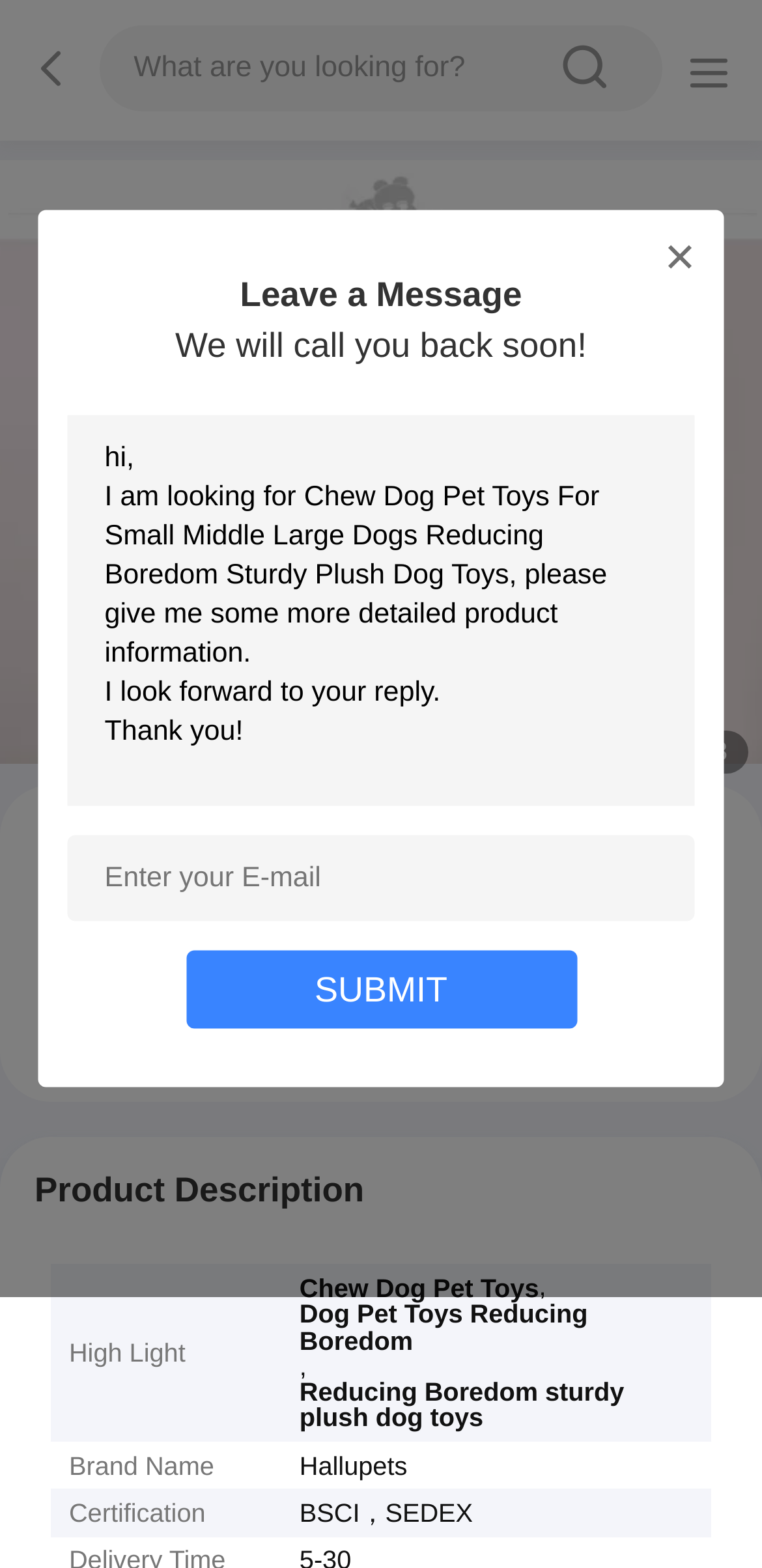Give a short answer to this question using one word or a phrase:
What is the product category?

Dog Pet Toys